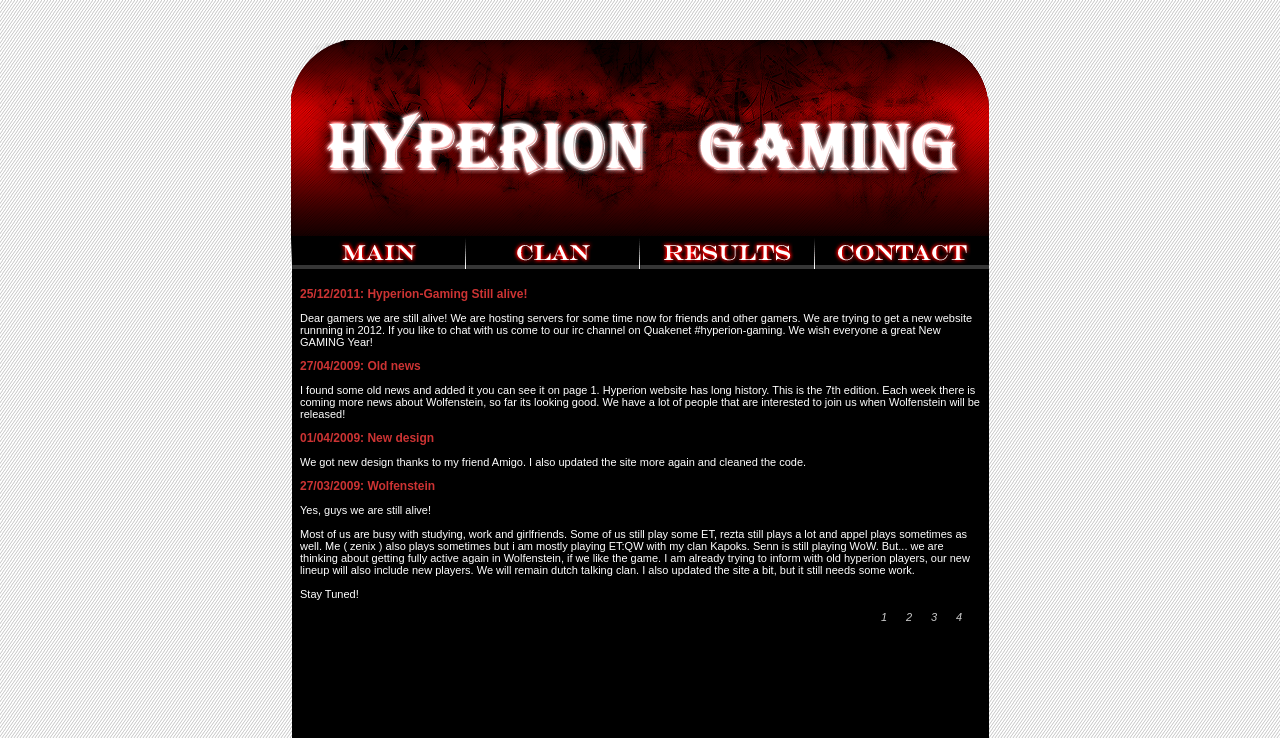How many pages of news are there?
With the help of the image, please provide a detailed response to the question.

There is at least one page of news, as indicated by the links '1', '2', '3', '4' at the bottom of the webpage, which suggest that there are multiple pages of news.